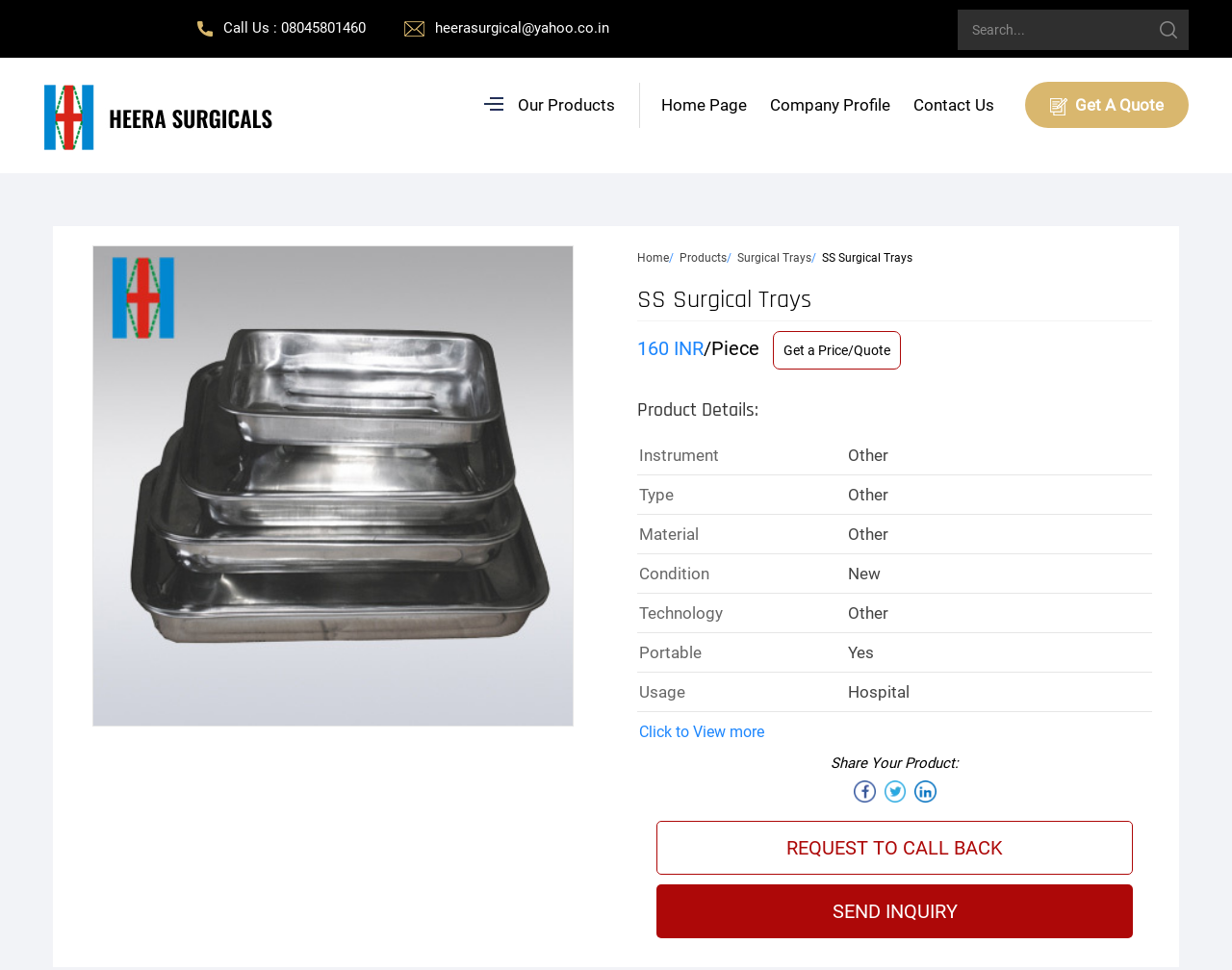What is the phone number to call?
Relying on the image, give a concise answer in one word or a brief phrase.

08045801460